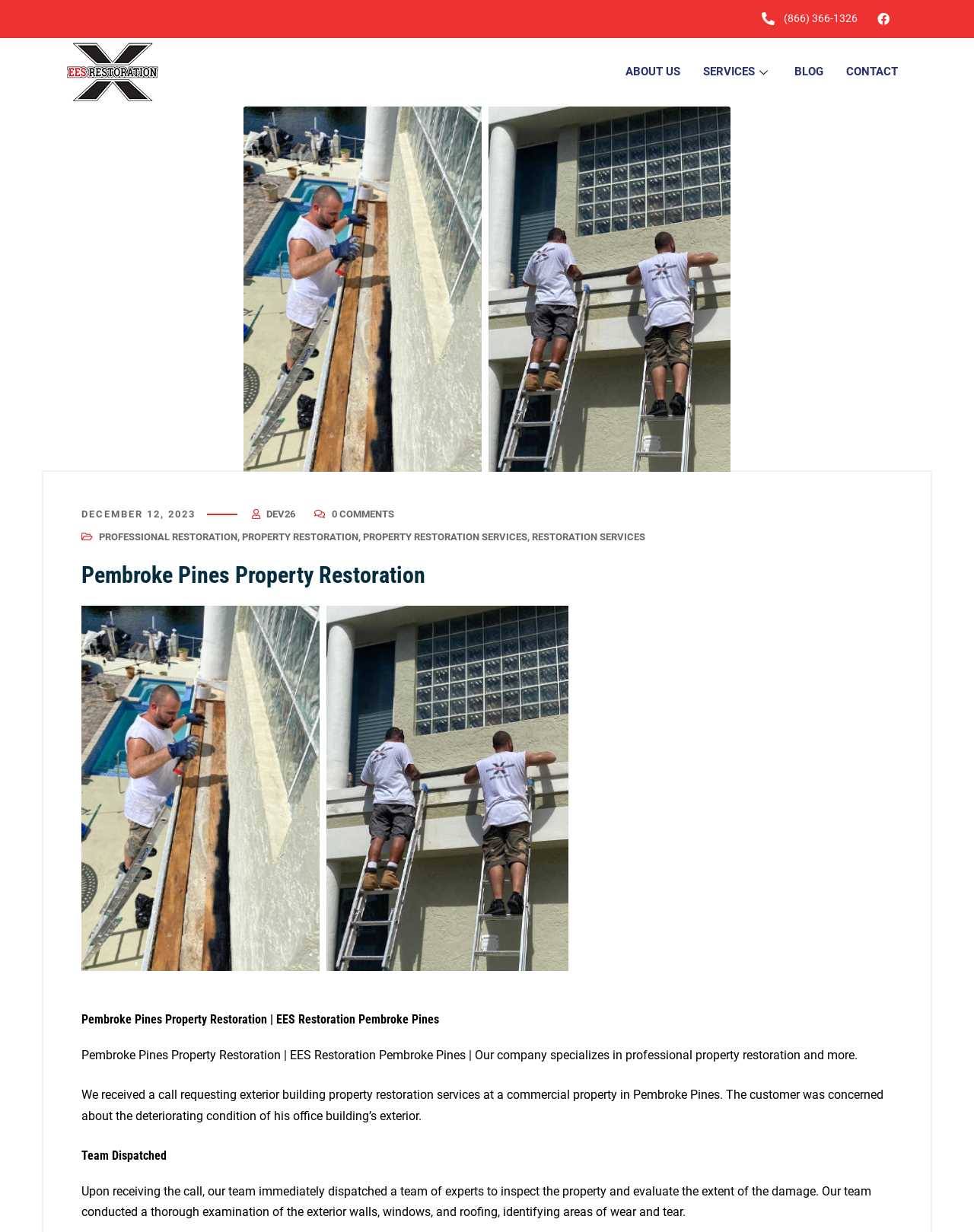Please provide a comprehensive answer to the question based on the screenshot: What is the date of the blog post?

The date of the blog post can be found in the static text element with the text 'DECEMBER 12, 2023'.